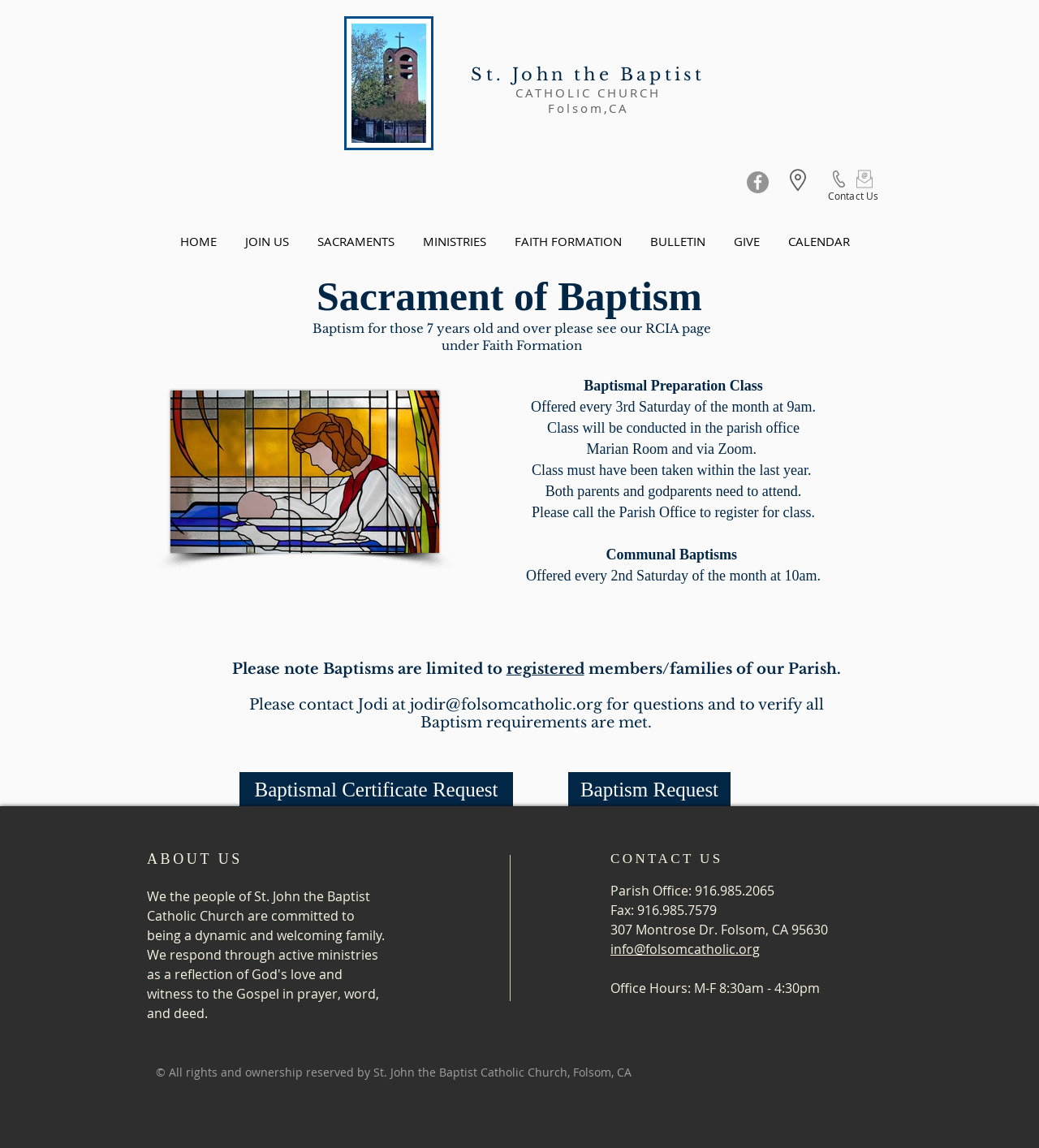Please find the bounding box coordinates of the element's region to be clicked to carry out this instruction: "Click the CATHOLIC CHURCH link".

[0.496, 0.074, 0.636, 0.088]